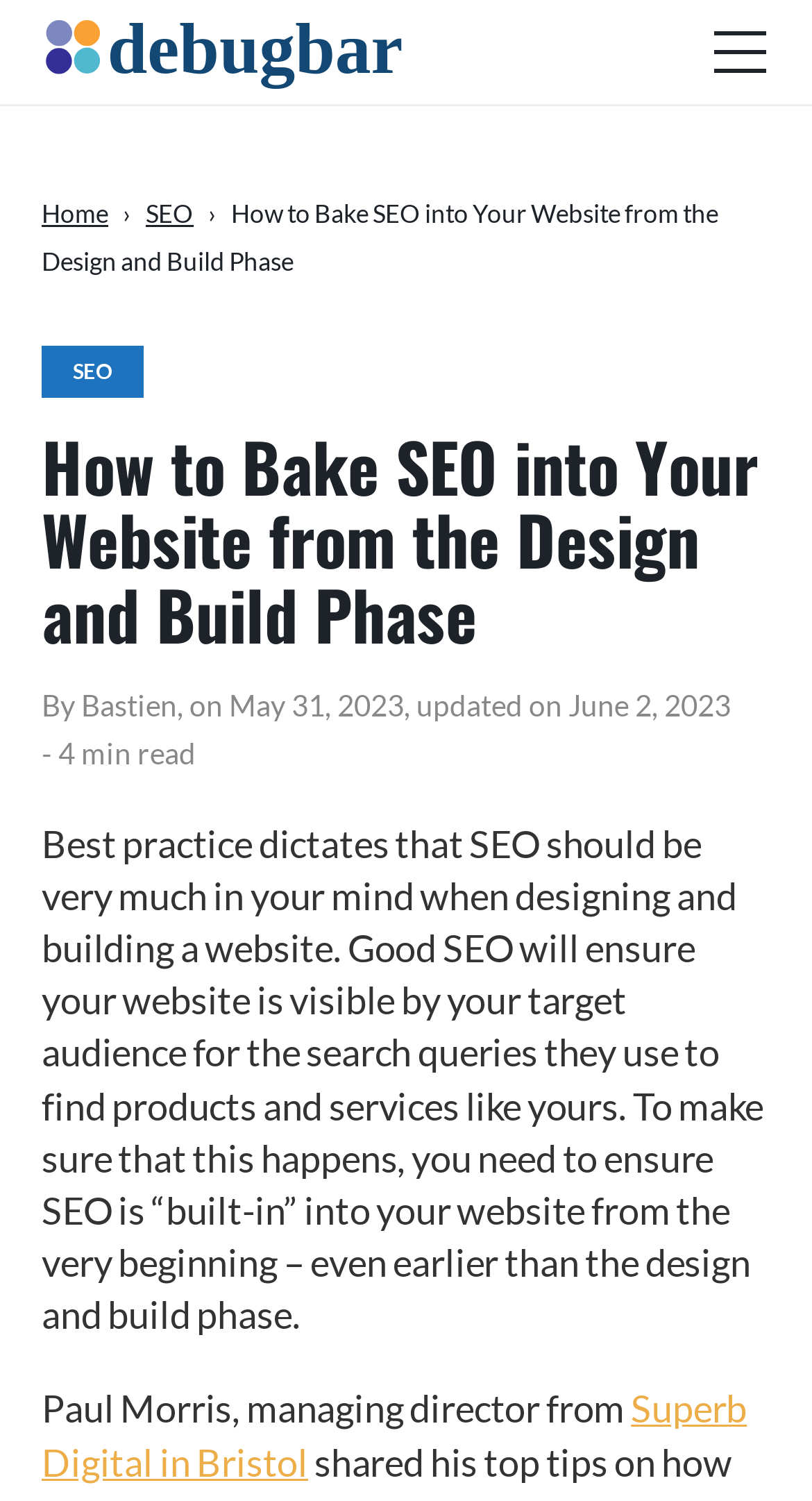Please determine the bounding box coordinates of the section I need to click to accomplish this instruction: "Click the 'Logo Debugbar Small 4squares' image".

[0.051, 0.007, 0.587, 0.062]